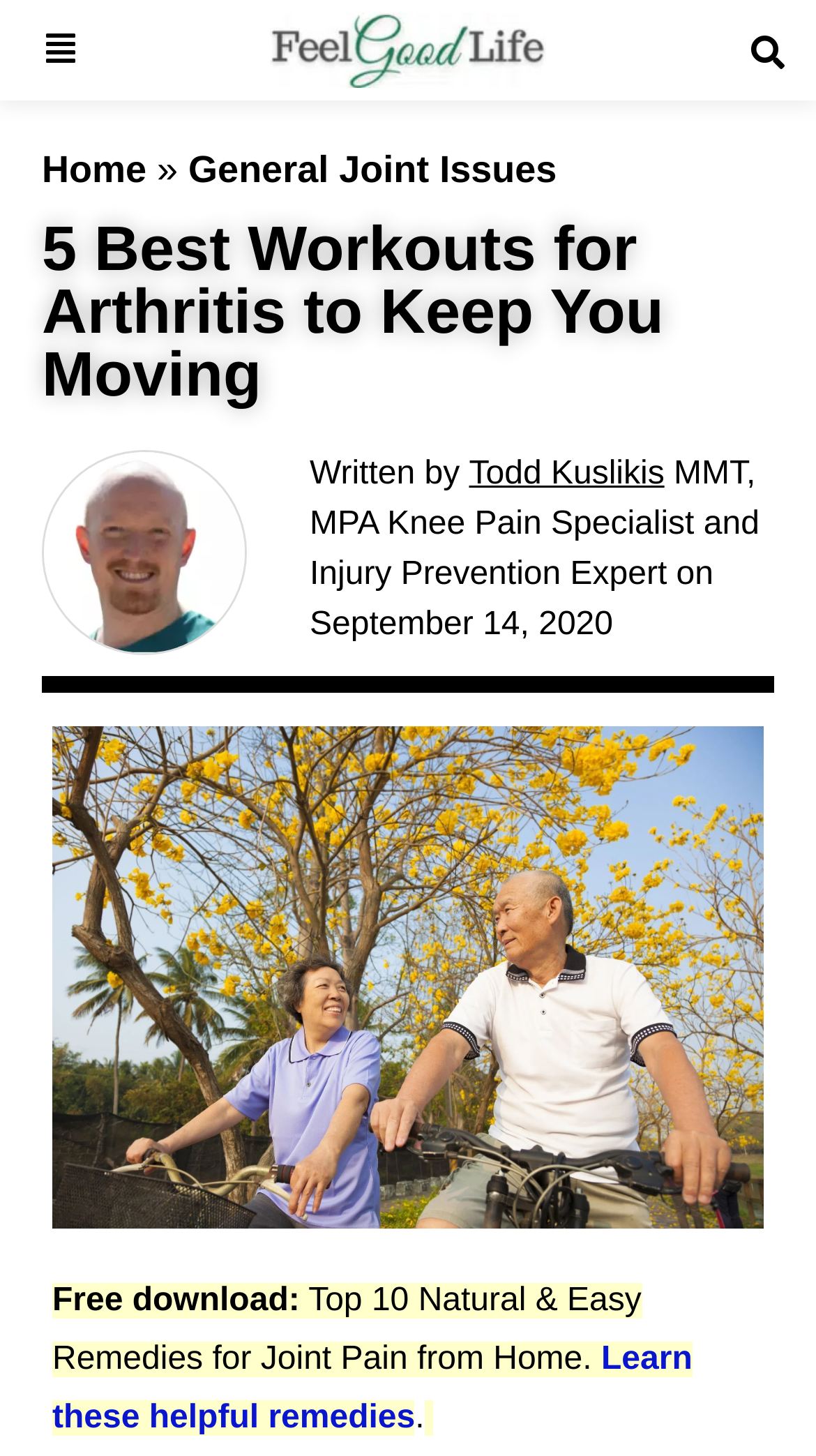Locate the bounding box coordinates of the clickable region necessary to complete the following instruction: "open the menu". Provide the coordinates in the format of four float numbers between 0 and 1, i.e., [left, top, right, bottom].

[0.054, 0.019, 0.096, 0.051]